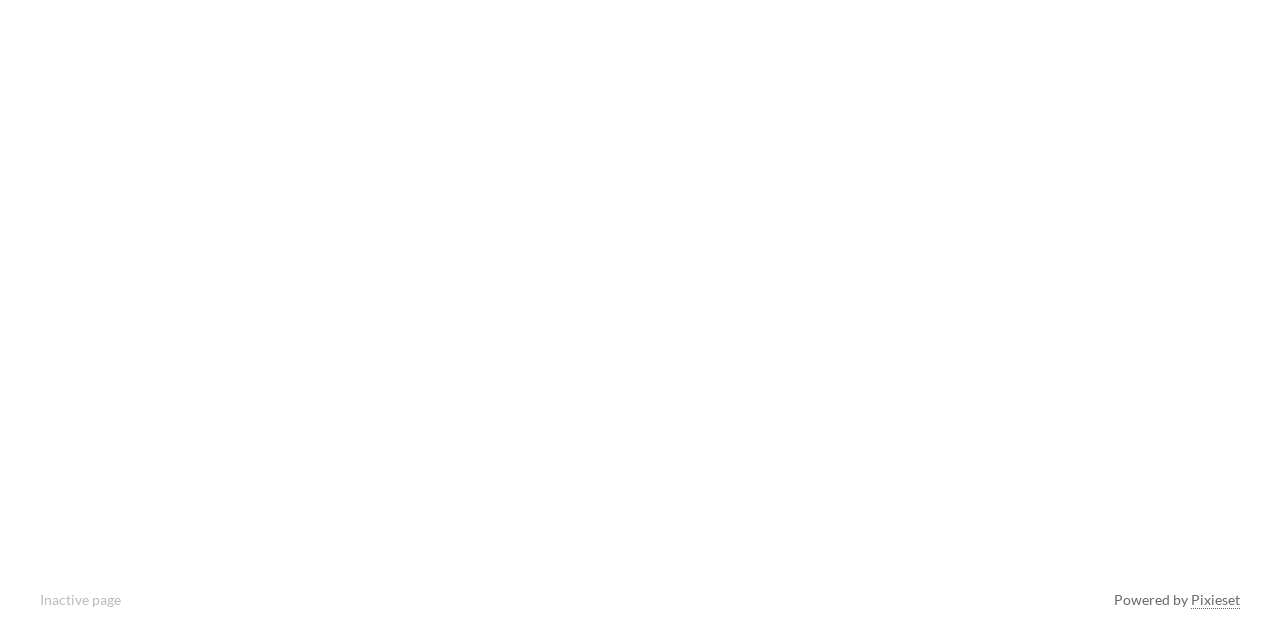Identify the bounding box for the UI element that is described as follows: "Pixieset".

[0.93, 0.923, 0.969, 0.952]